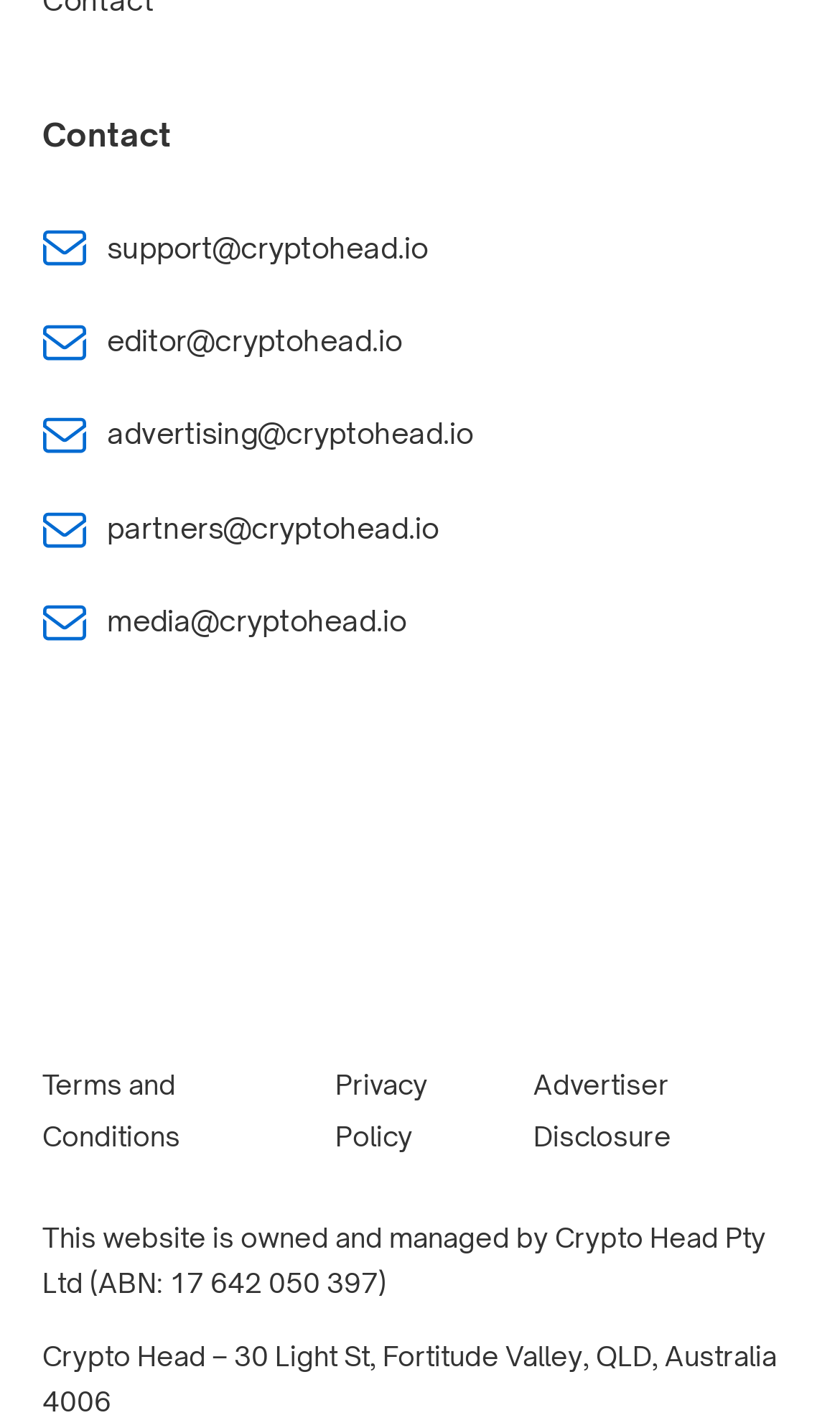What is the address of Crypto Head?
Make sure to answer the question with a detailed and comprehensive explanation.

I found the address by reading the static text element at coordinates [0.05, 0.938, 0.924, 0.993]. The text mentions the address of Crypto Head as 30 Light St, Fortitude Valley, QLD, Australia 4006.